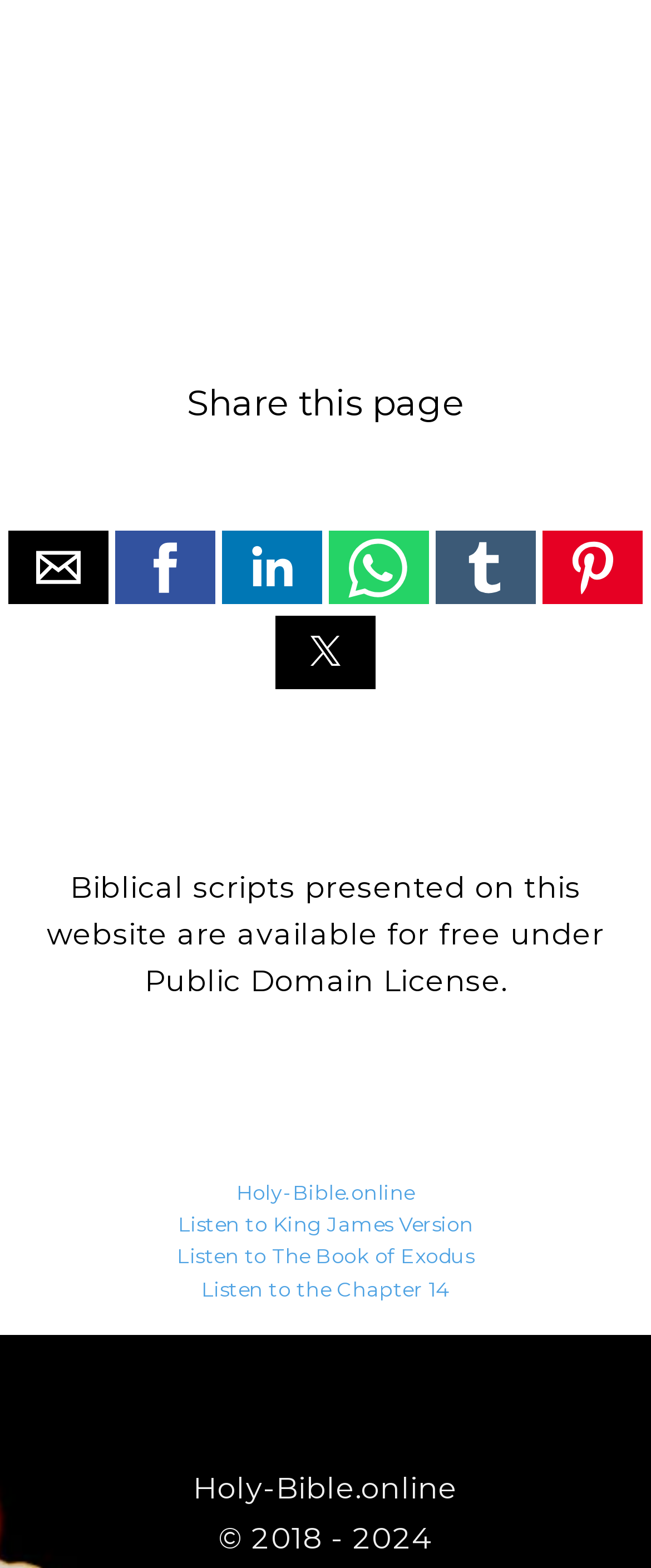Based on the image, provide a detailed response to the question:
What is the license under which the biblical scripts are available?

I read the text on the webpage that says 'Biblical scripts presented on this website are available for free under Public Domain License.'